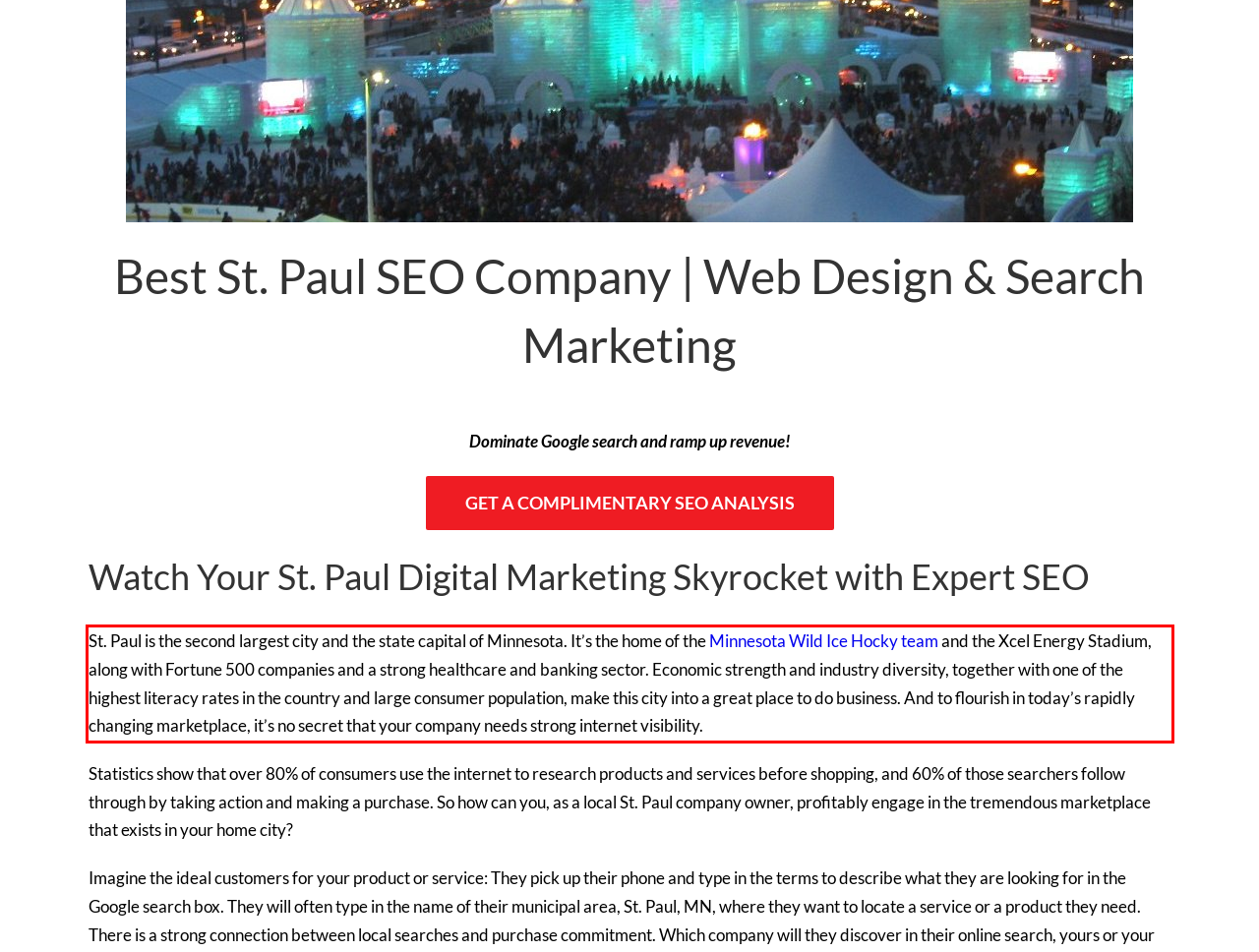From the provided screenshot, extract the text content that is enclosed within the red bounding box.

St. Paul is the second largest city and the state capital of Minnesota. It’s the home of the Minnesota Wild Ice Hocky team and the Xcel Energy Stadium, along with Fortune 500 companies and a strong healthcare and banking sector. Economic strength and industry diversity, together with one of the highest literacy rates in the country and large consumer population, make this city into a great place to do business. And to flourish in today’s rapidly changing marketplace, it’s no secret that your company needs strong internet visibility.